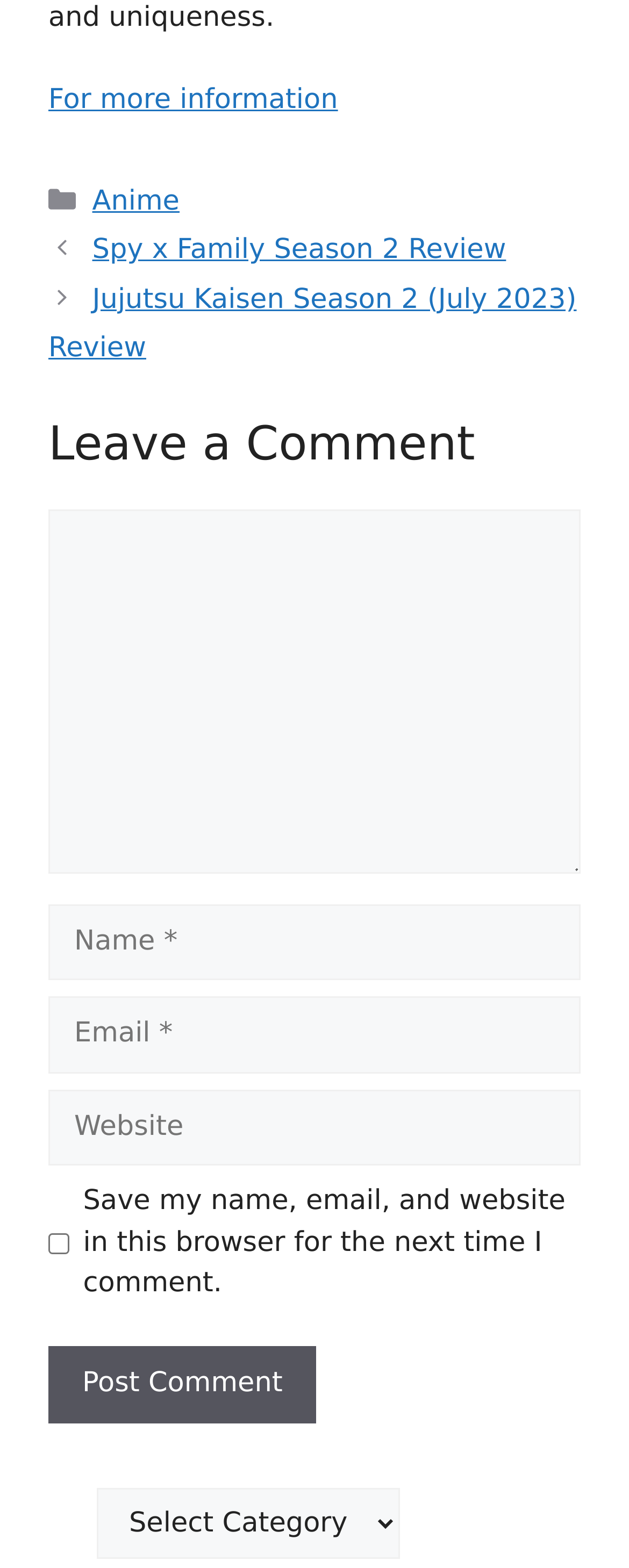Extract the bounding box coordinates for the UI element described as: "Anime".

[0.147, 0.118, 0.285, 0.138]